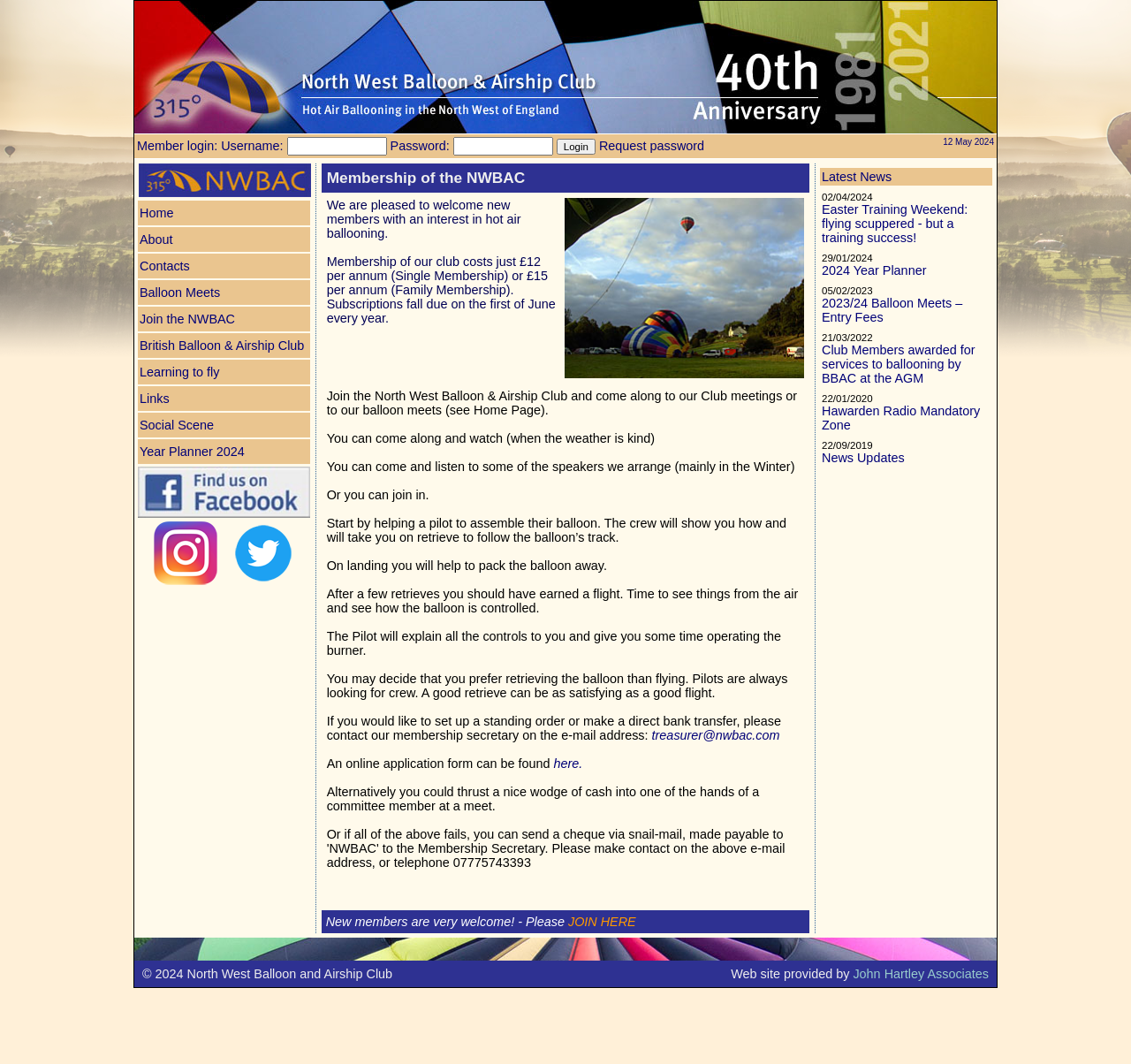What is the purpose of the membership secretary's email address?
Using the visual information, respond with a single word or phrase.

To contact for membership